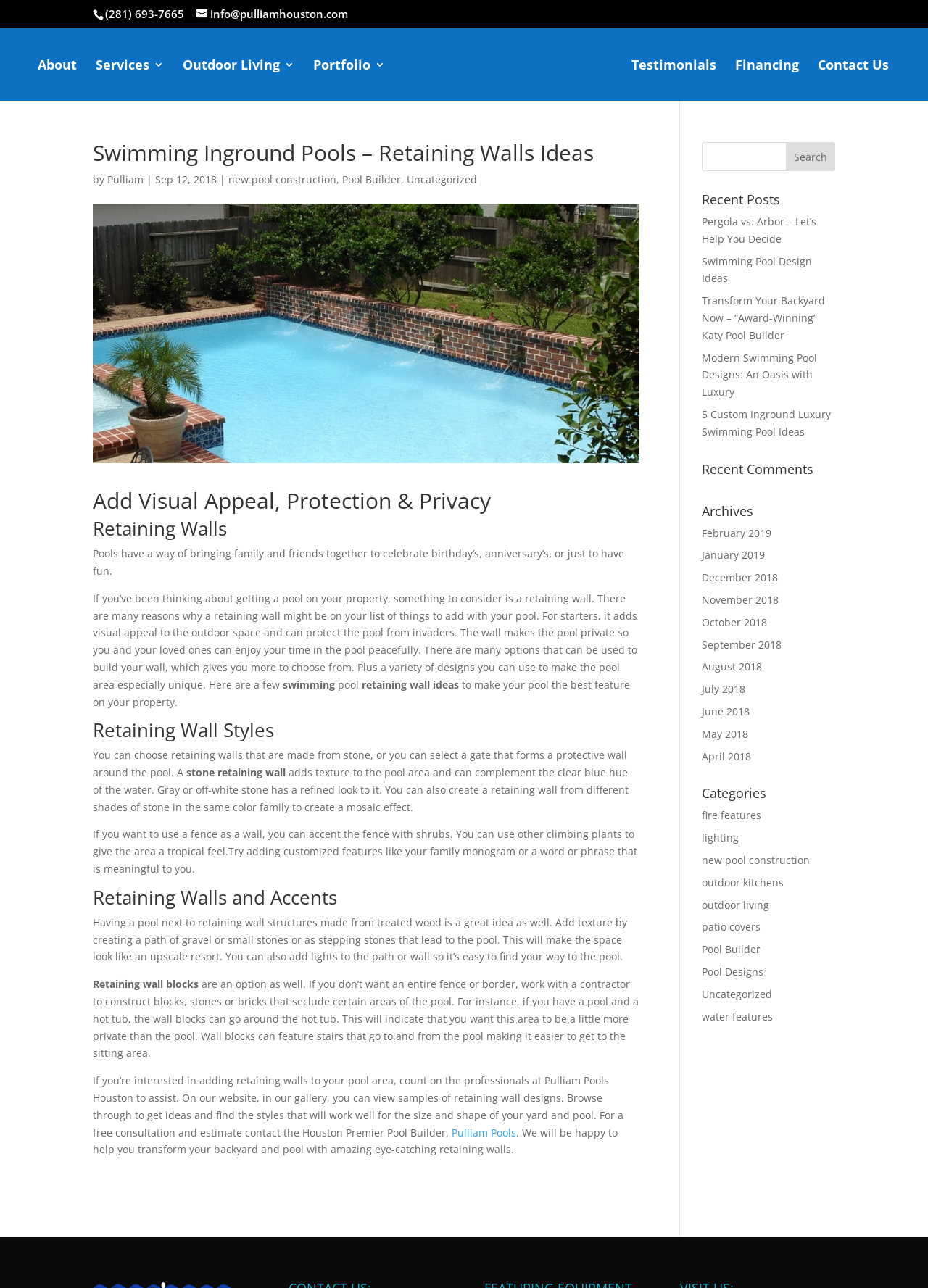Locate the bounding box of the UI element described by: "name="s"" in the given webpage screenshot.

[0.756, 0.11, 0.9, 0.133]